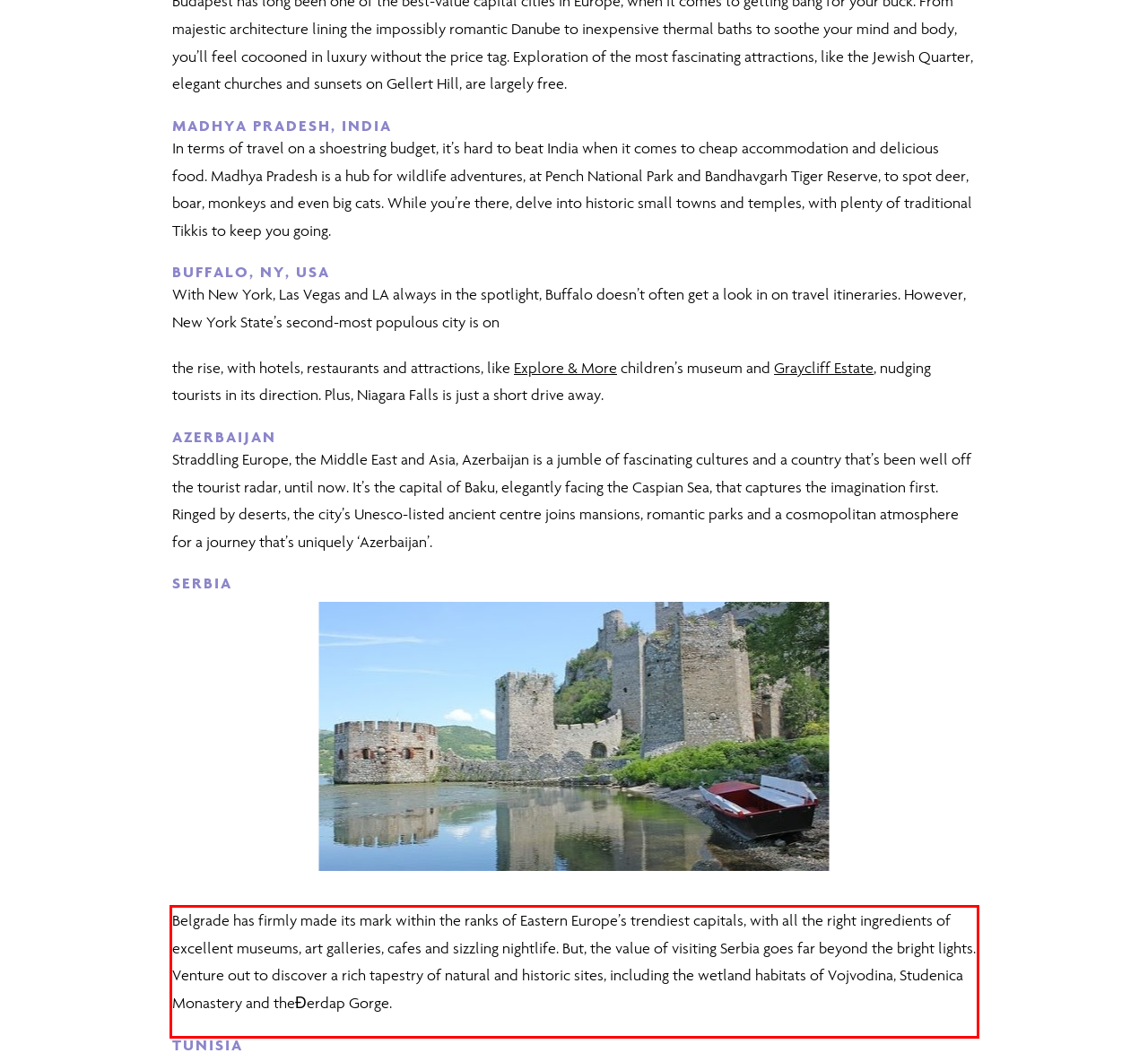Examine the screenshot of the webpage, locate the red bounding box, and generate the text contained within it.

Belgrade has firmly made its mark within the ranks of Eastern Europe’s trendiest capitals, with all the right ingredients of excellent museums, art galleries, cafes and sizzling nightlife. But, the value of visiting Serbia goes far beyond the bright lights. Venture out to discover a rich tapestry of natural and historic sites, including the wetland habitats of Vojvodina, Studenica Monastery and theĐerdap Gorge.